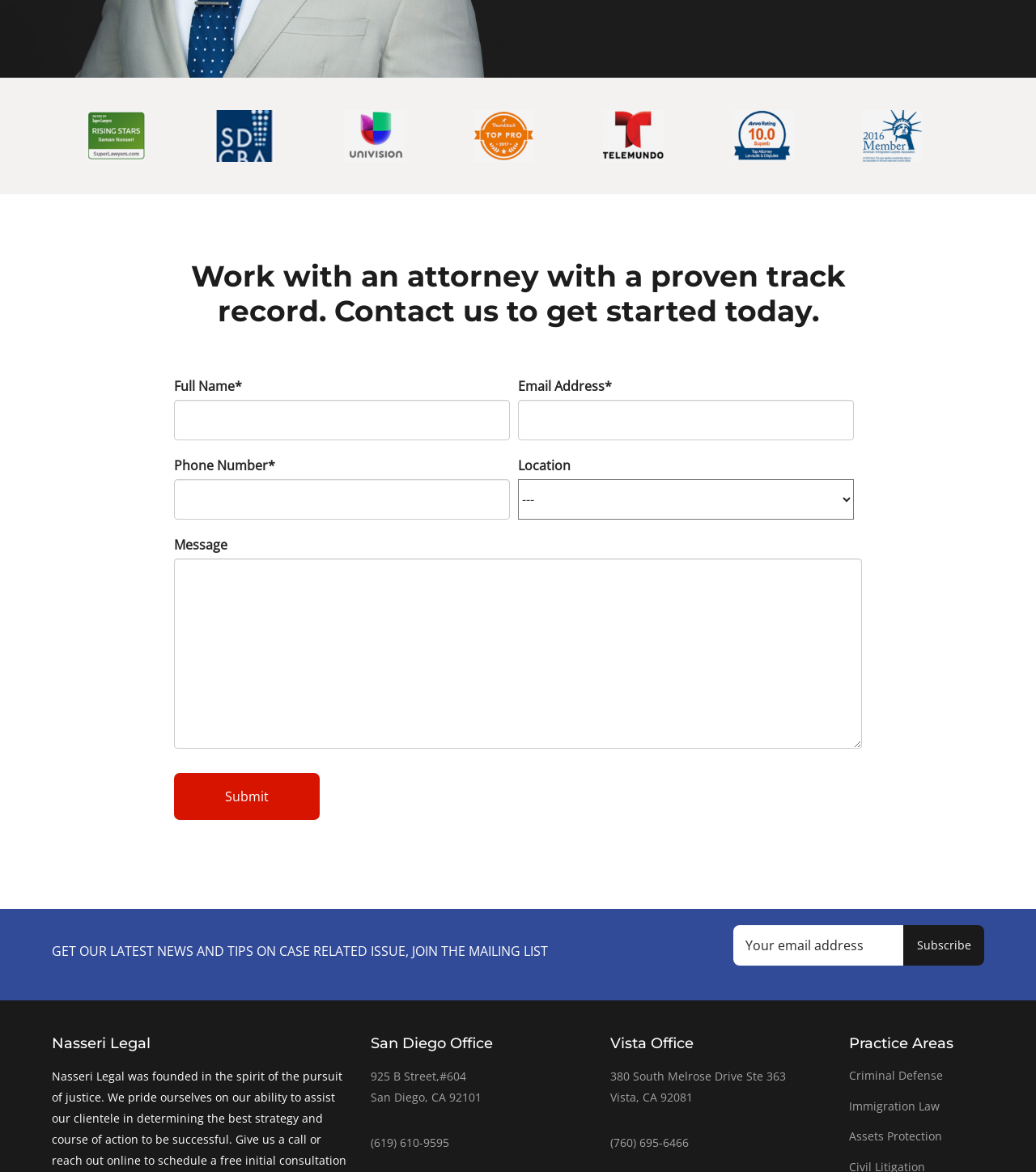How many office locations are listed?
Look at the image and answer the question with a single word or phrase.

2